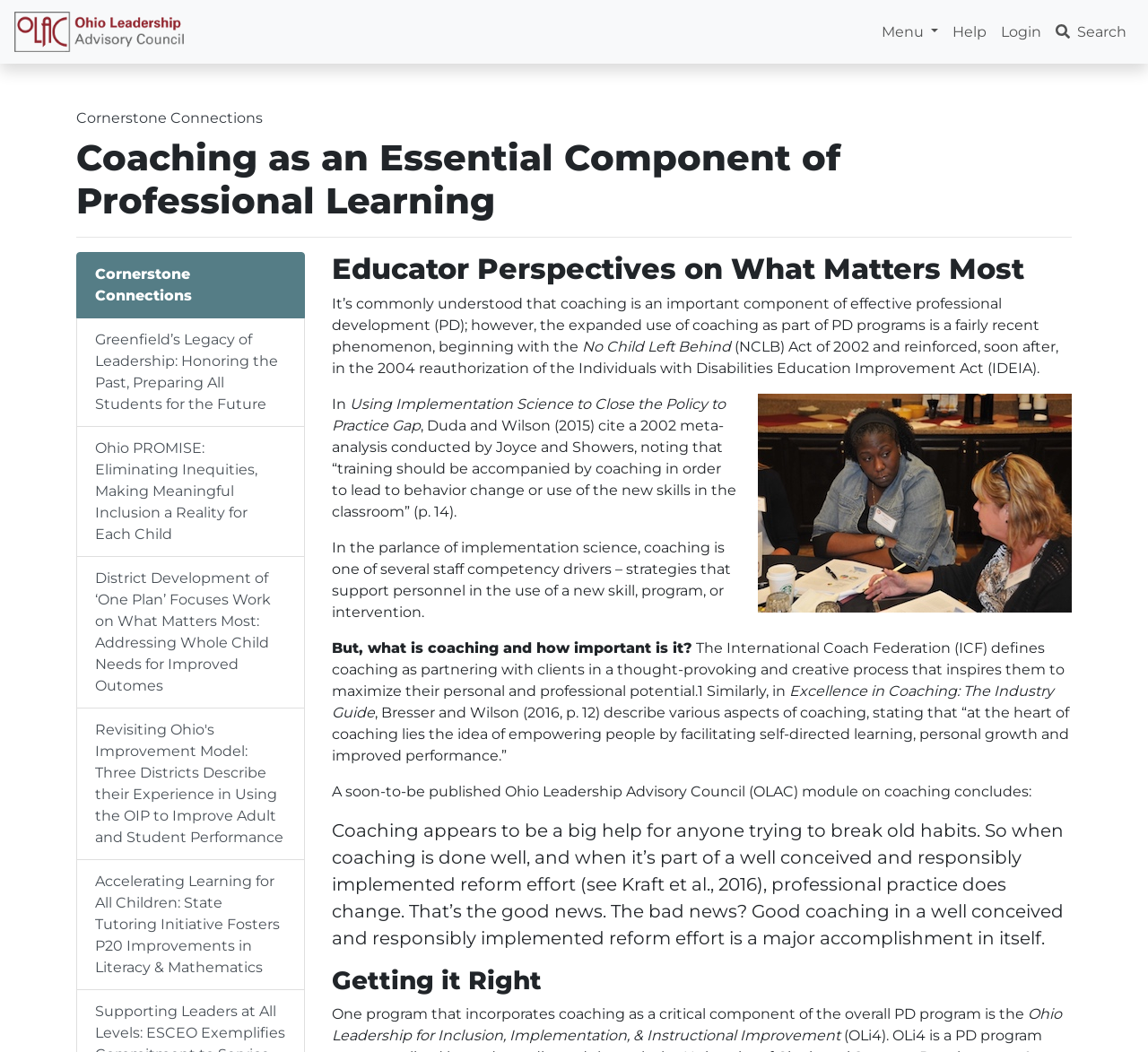Please identify the bounding box coordinates of the element that needs to be clicked to perform the following instruction: "Search for something".

None